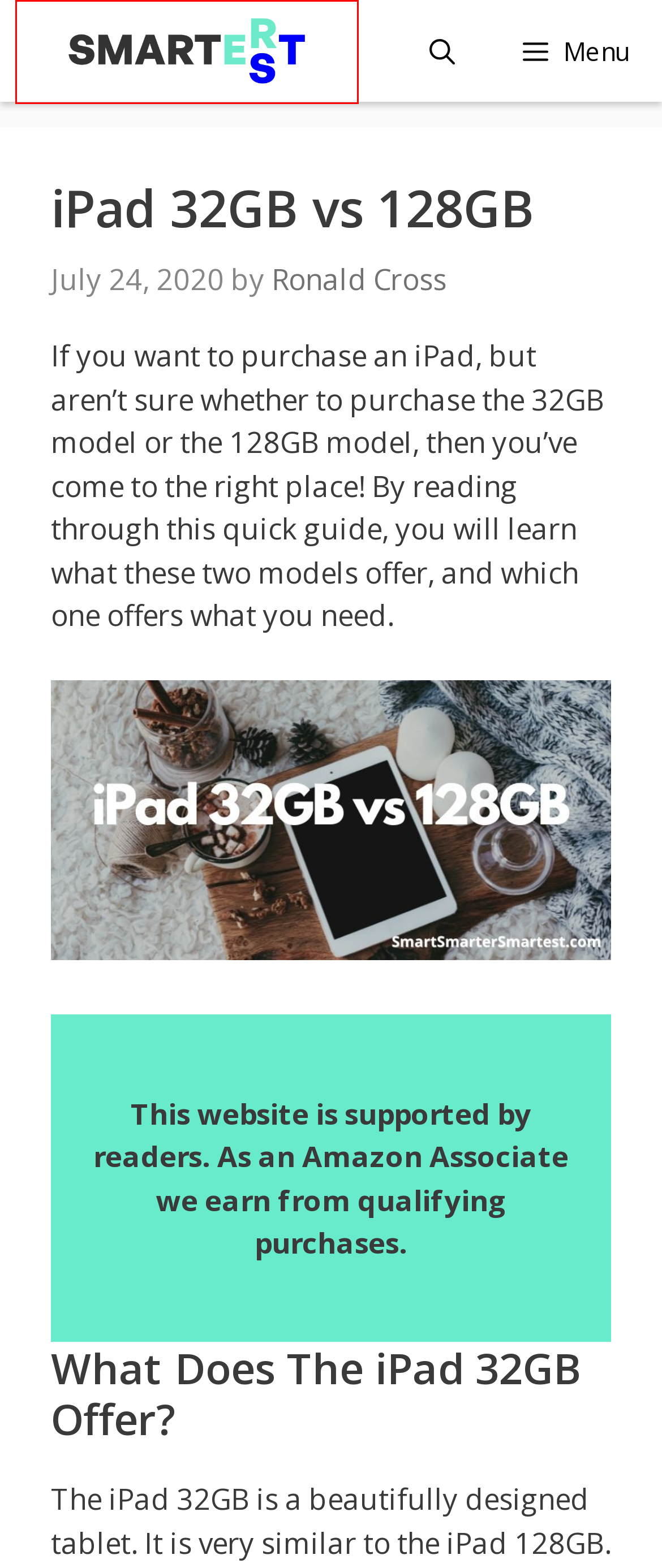Examine the webpage screenshot and identify the UI element enclosed in the red bounding box. Pick the webpage description that most accurately matches the new webpage after clicking the selected element. Here are the candidates:
A. 1/3 vs. 1/2 vs. 3/4 vs. 1 HP Garbage Disposals - SmartSmarterSmartest
B. Roomba 604 vs 605 vs 606 vs 614 vs 630 vs 671 vs 675 vs 676 vs 690 vs 692 vs 694
C. Roomba E6 vs 985 Robot Vacuums
D. Affiliate Disclosure / Amazon Affiliate - SmartSmarterSmartest
E. A-1 T-N Archives - SmartSmarterSmartest
F. Privacy Policy – Akismet
G. 20 Different Types of Air Mattresses - SmartSmarterSmartest
H. Smart Smarter Smartest | Product Review Site

H